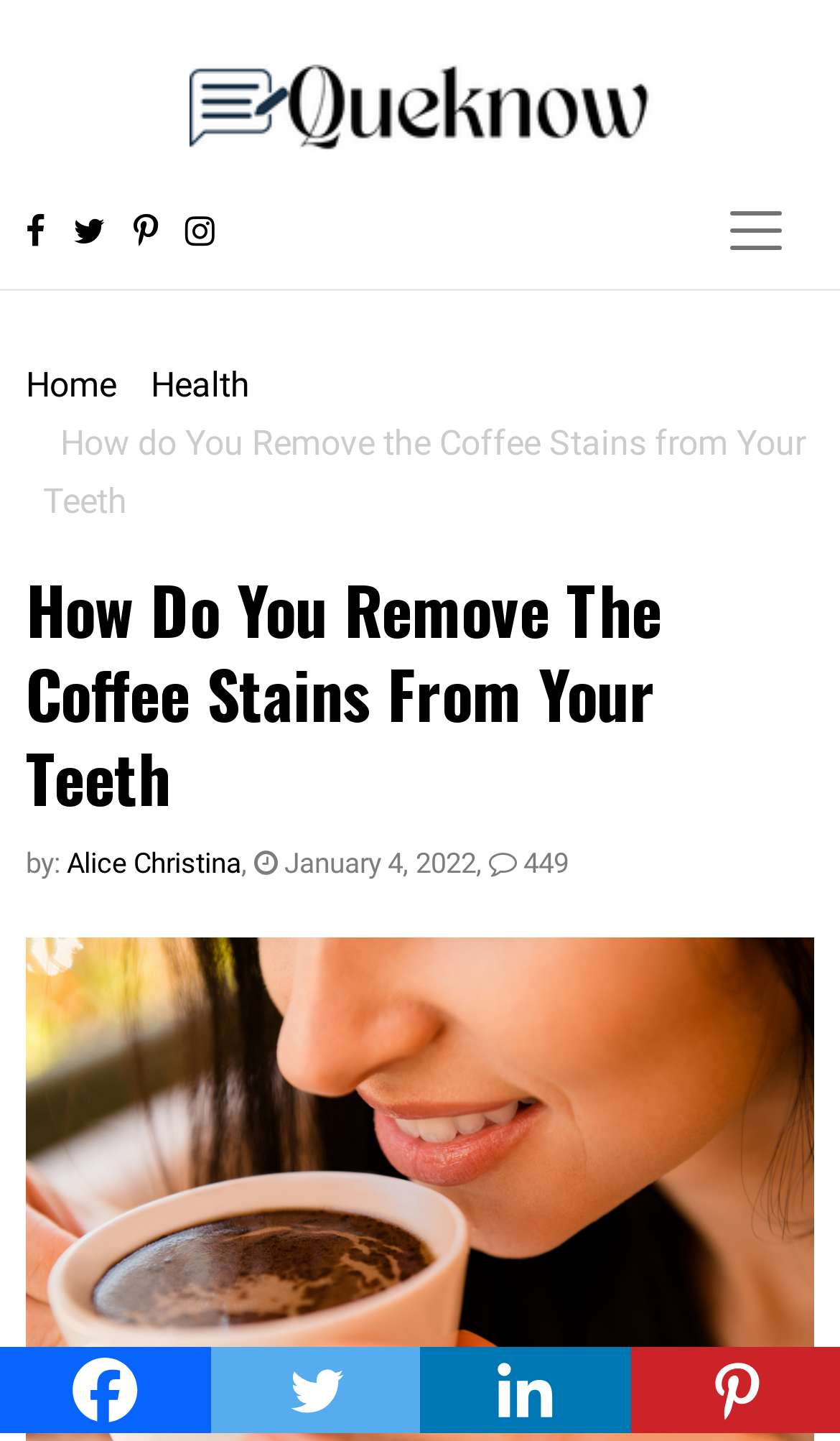Can you find the bounding box coordinates for the UI element given this description: "January 4, 2022"? Provide the coordinates as four float numbers between 0 and 1: [left, top, right, bottom].

[0.303, 0.587, 0.567, 0.61]